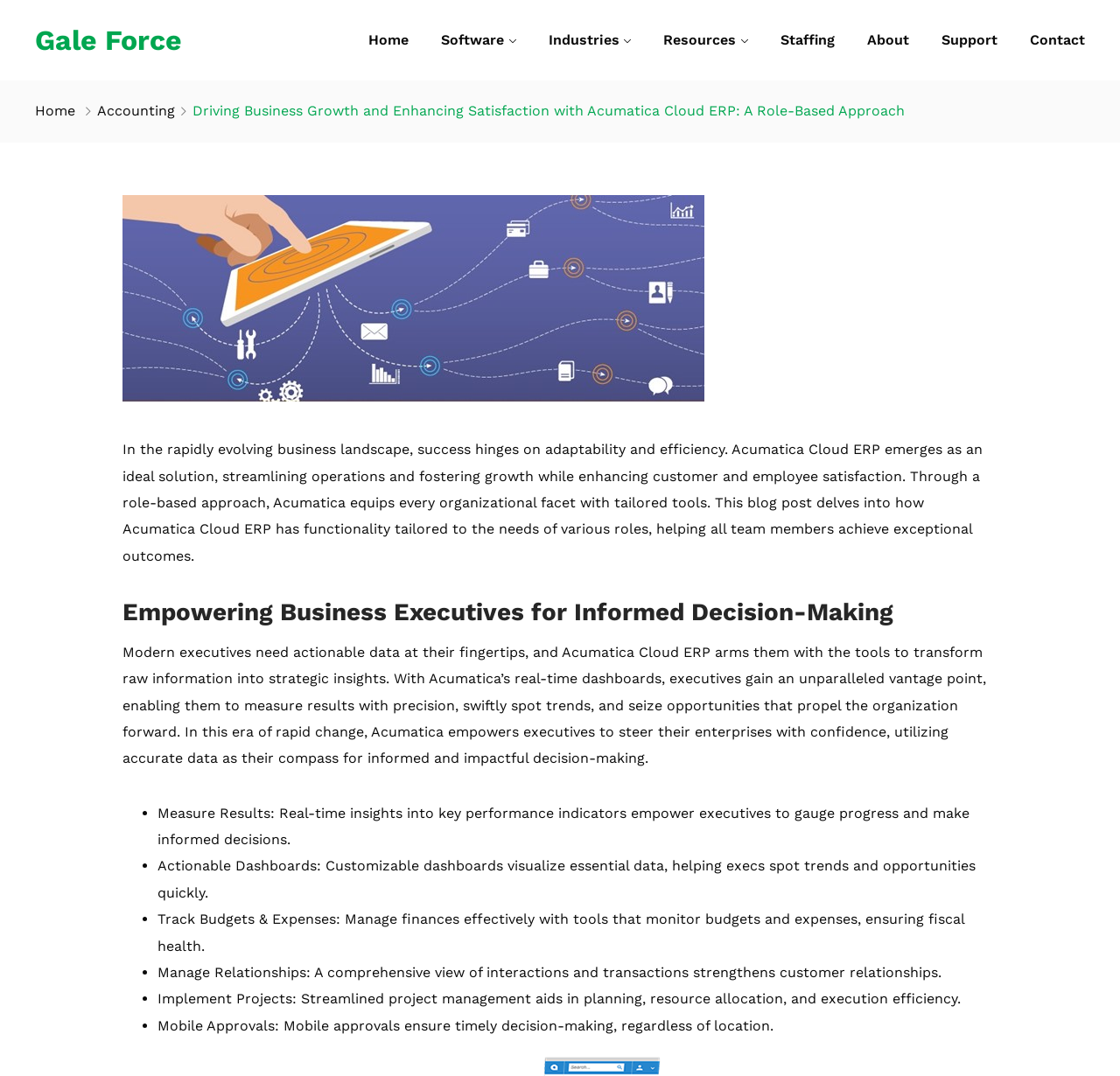Please identify the bounding box coordinates of the element's region that should be clicked to execute the following instruction: "Learn about Acumatica Cloud ERP". The bounding box coordinates must be four float numbers between 0 and 1, i.e., [left, top, right, bottom].

[0.109, 0.41, 0.877, 0.524]